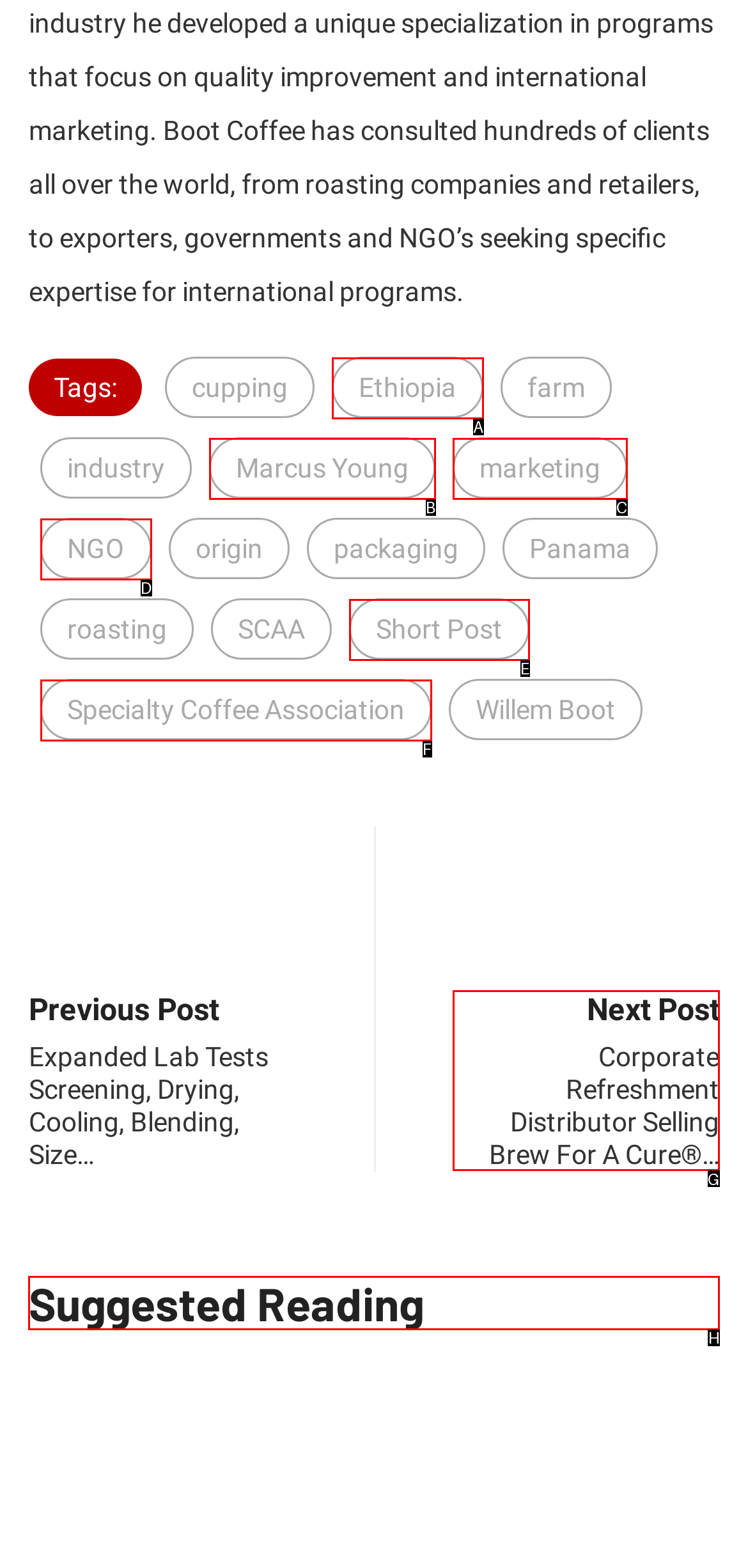Identify the HTML element to select in order to accomplish the following task: explore the Suggested Reading section
Reply with the letter of the chosen option from the given choices directly.

H